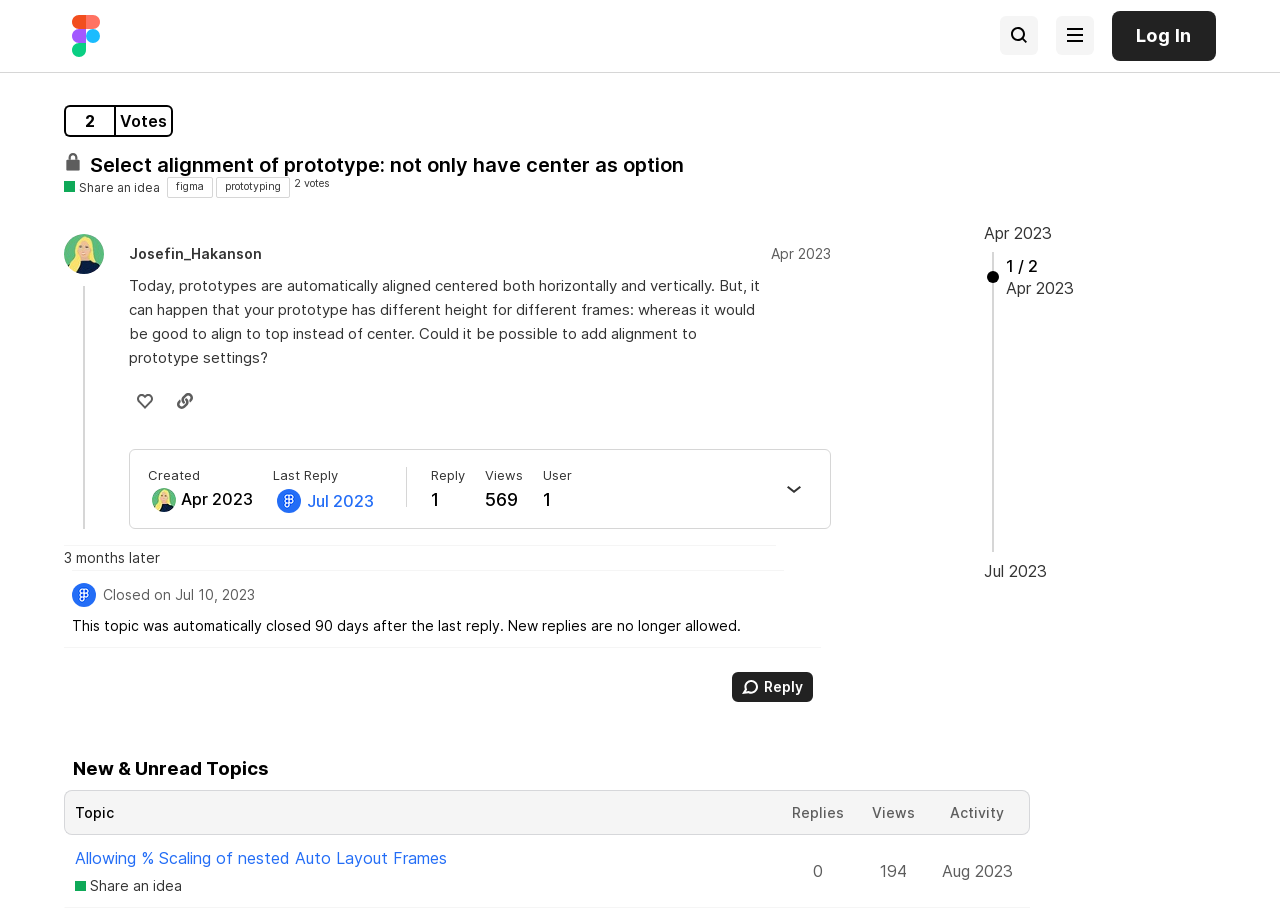Identify the bounding box coordinates for the element that needs to be clicked to fulfill this instruction: "Share an idea". Provide the coordinates in the format of four float numbers between 0 and 1: [left, top, right, bottom].

[0.059, 0.963, 0.142, 0.983]